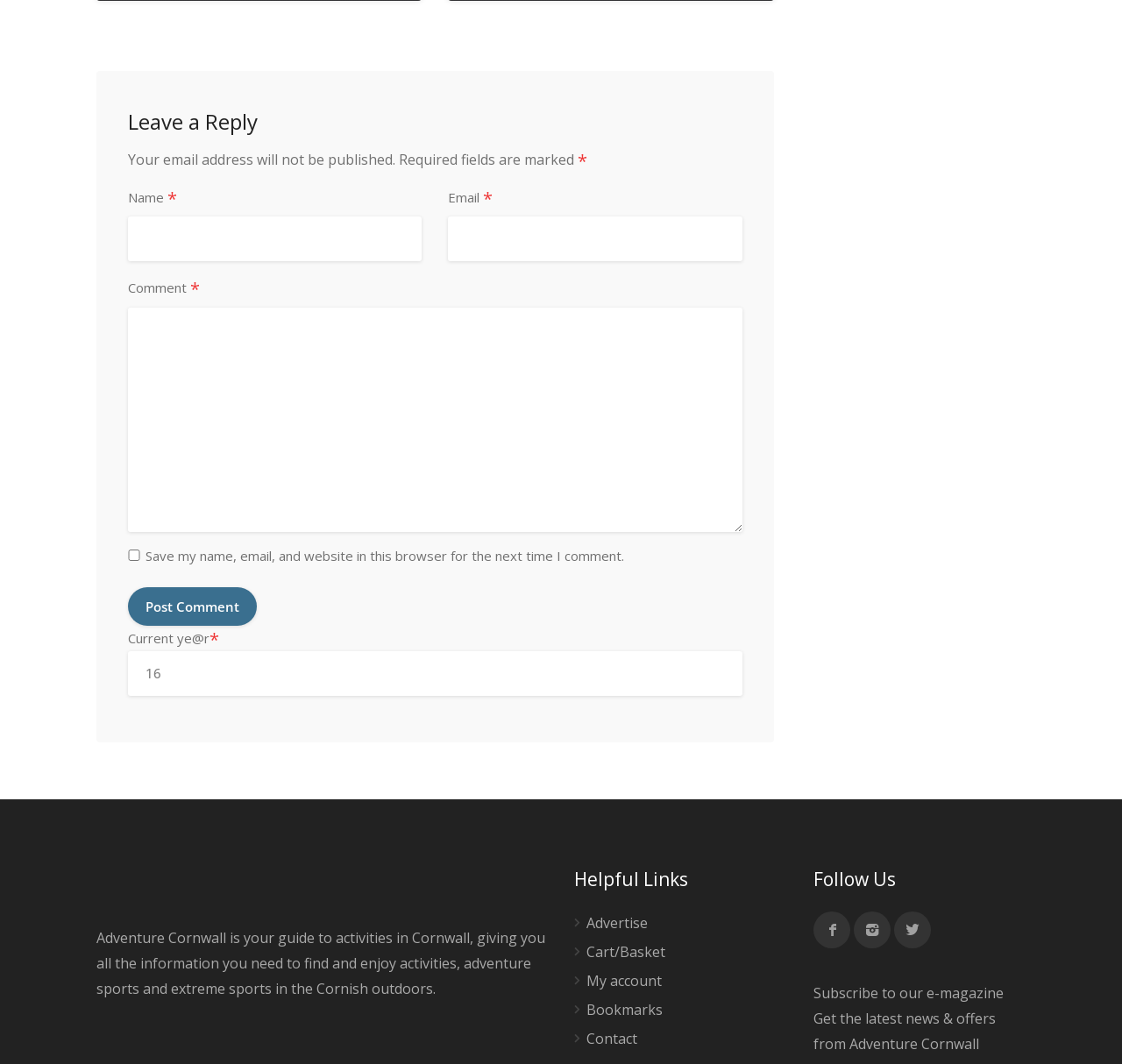What is the purpose of the 'Leave a Reply' section?
Look at the image and construct a detailed response to the question.

The 'Leave a Reply' section is a form that allows users to input their name, email, and comment, and then submit it by clicking the 'Post Comment' button. This suggests that the purpose of this section is to allow users to leave a comment or reply to a post.